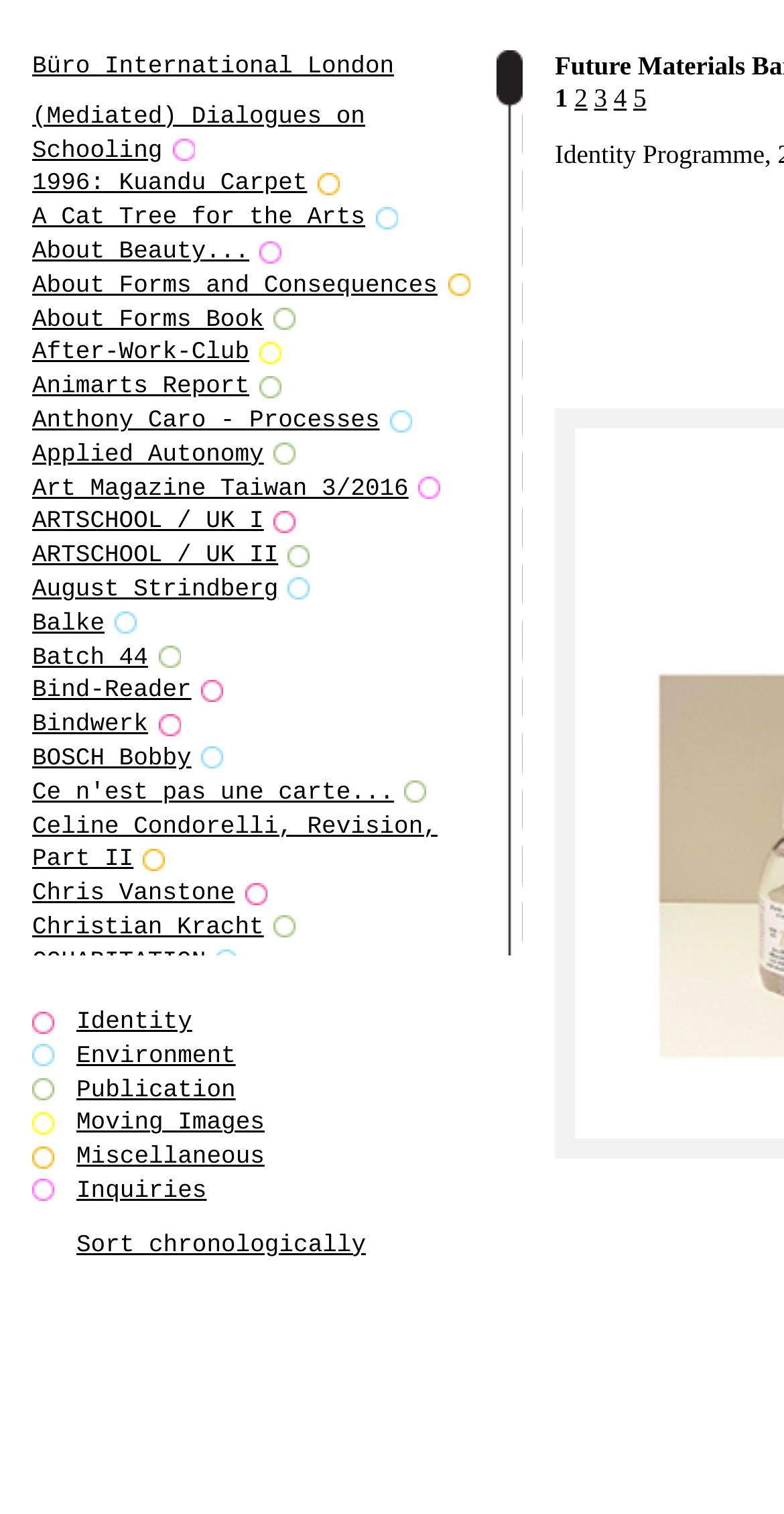Please specify the bounding box coordinates of the area that should be clicked to accomplish the following instruction: "Click on Büro International London". The coordinates should consist of four float numbers between 0 and 1, i.e., [left, top, right, bottom].

[0.041, 0.035, 0.544, 0.053]